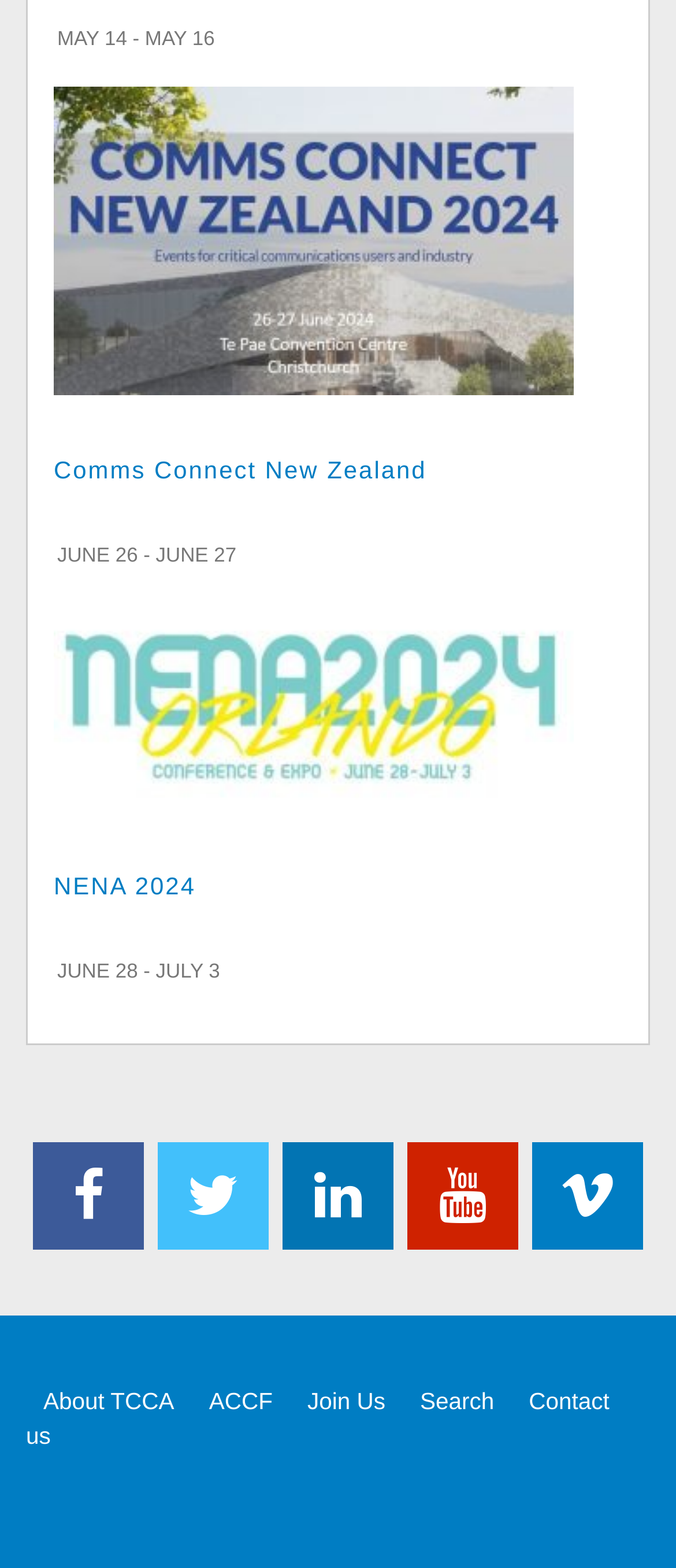Provide the bounding box coordinates of the HTML element described as: "Comms Connect New Zealand". The bounding box coordinates should be four float numbers between 0 and 1, i.e., [left, top, right, bottom].

[0.079, 0.291, 0.631, 0.308]